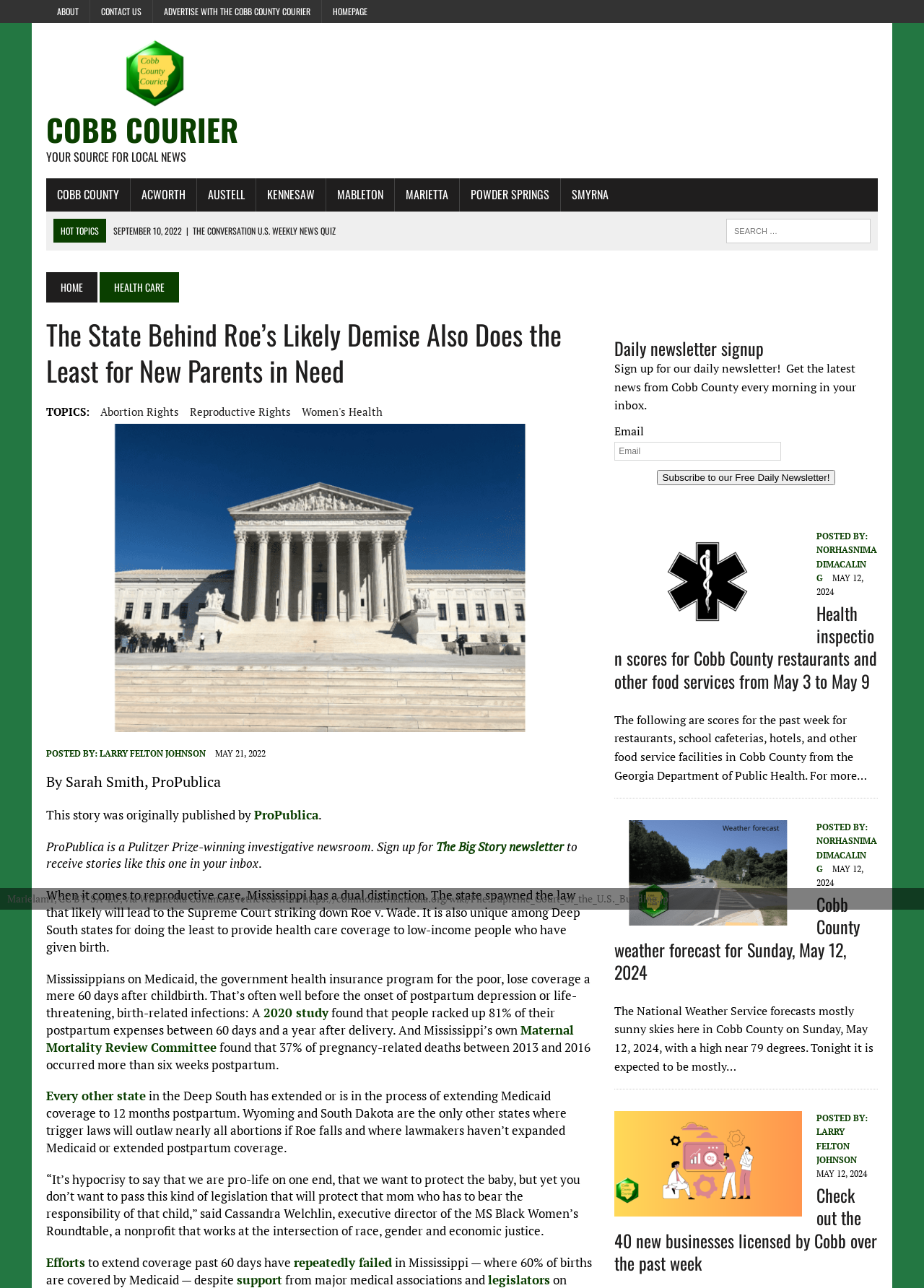Based on the element description "reproductive rights", predict the bounding box coordinates of the UI element.

[0.205, 0.313, 0.315, 0.326]